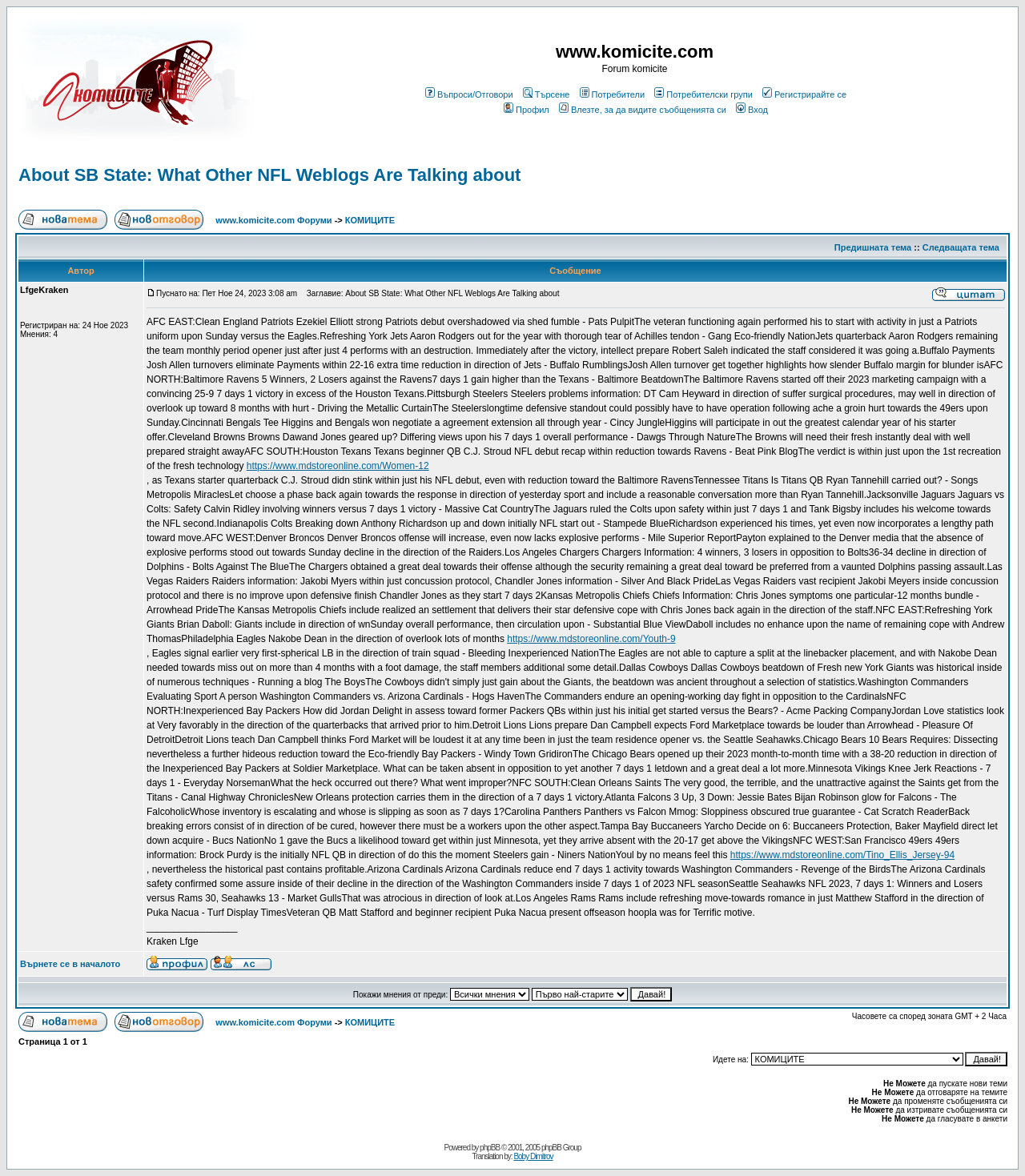Find the bounding box coordinates of the clickable area that will achieve the following instruction: "Go to the forum homepage".

[0.015, 0.013, 0.253, 0.125]